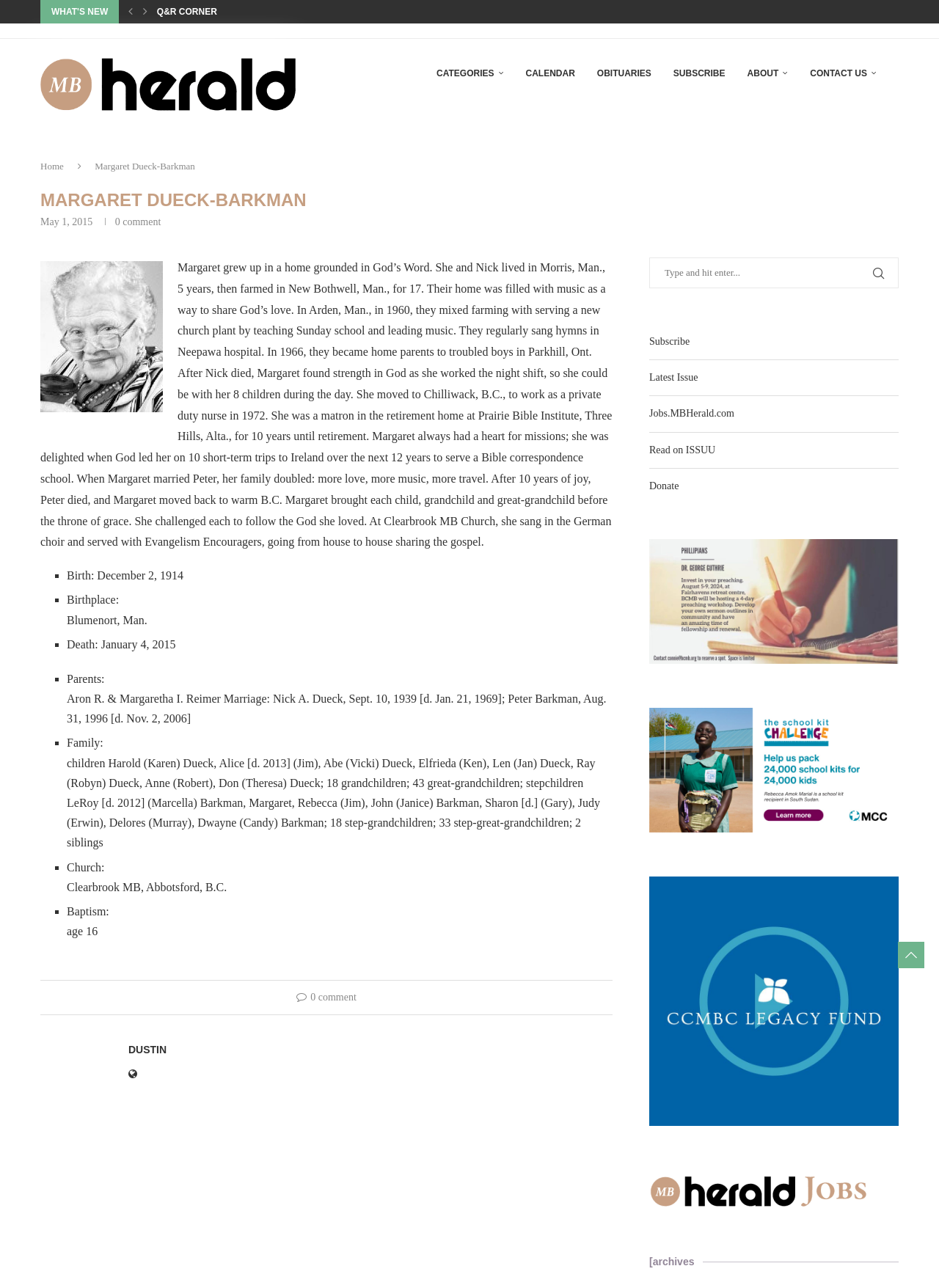Where did Margaret and Nick live for 17 years?
Can you provide an in-depth and detailed response to the question?

The article mentions that Margaret and Nick lived in Morris, Man., for 5 years, and then farmed in New Bothwell, Man., for 17 years, indicating that New Bothwell, Man., is the place where they lived for 17 years.